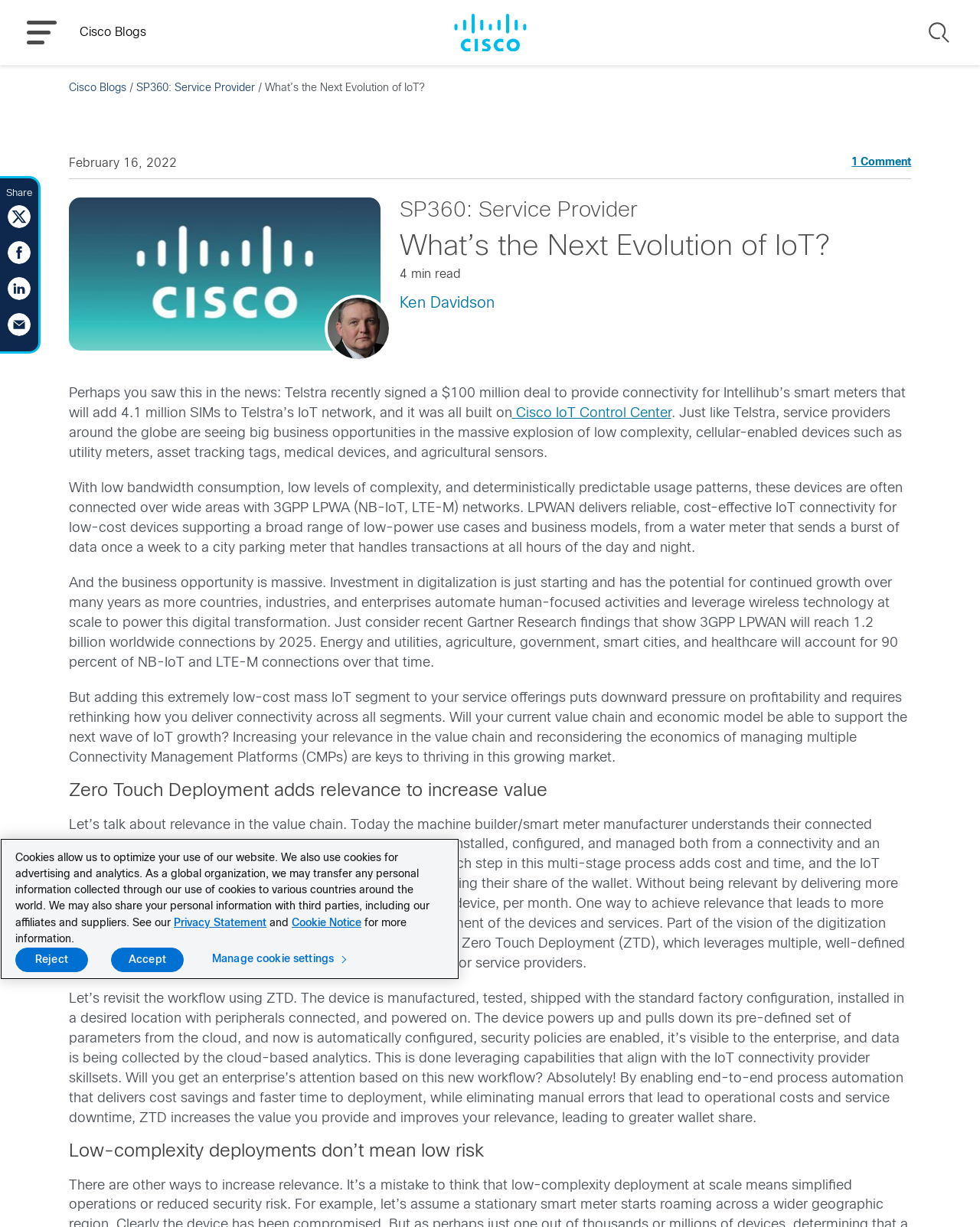Answer the following query with a single word or phrase:
What is the topic of the blog post?

IoT evolution